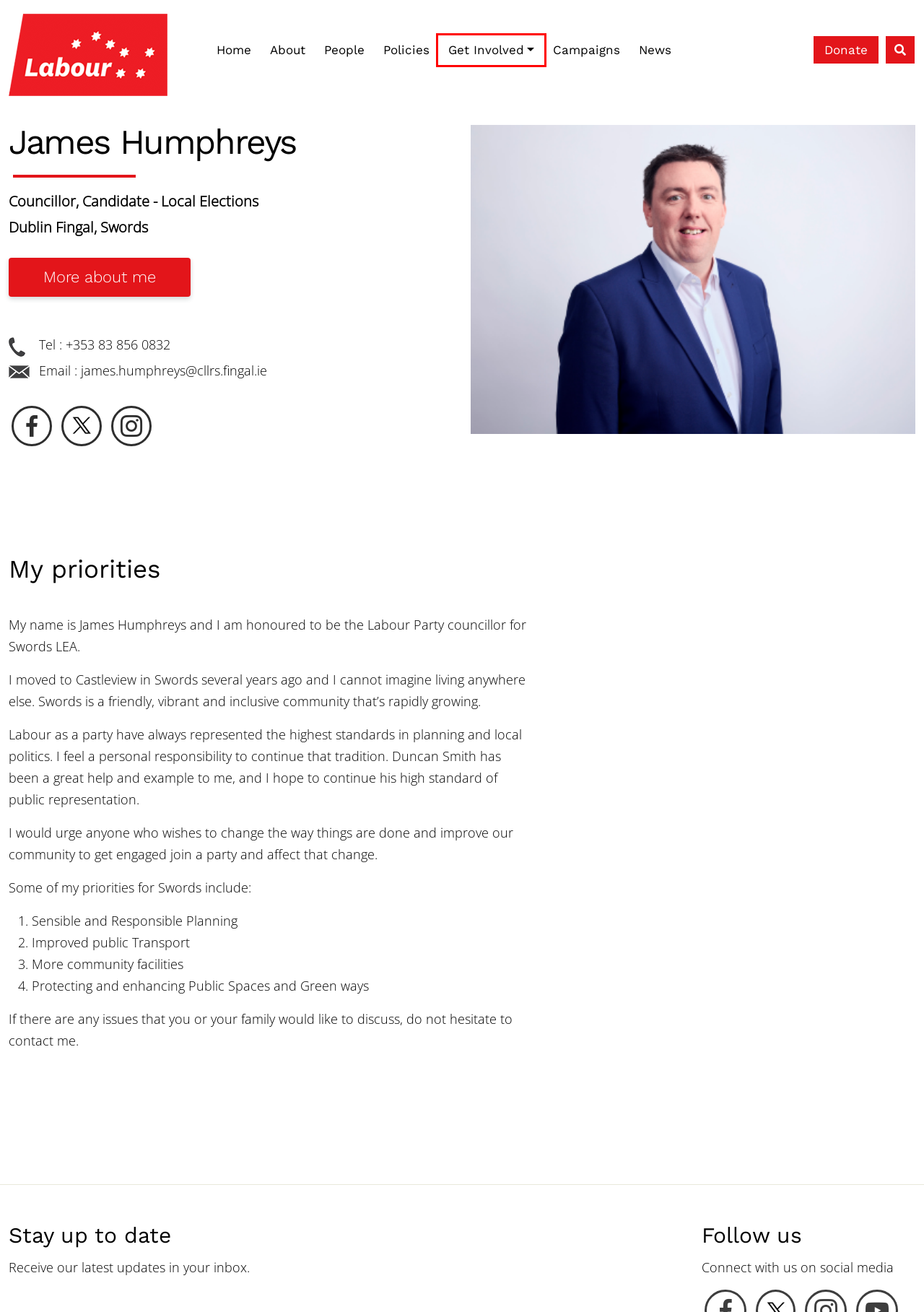Examine the screenshot of the webpage, which has a red bounding box around a UI element. Select the webpage description that best fits the new webpage after the element inside the red bounding box is clicked. Here are the choices:
A. Our Resources - The Labour Party
B. Policies - The Labour Party
C. News - The Labour Party
D. Campaigns - The Labour Party
E. People - The Labour Party
F. Get Involved - The Labour Party
G. About - The Labour Party
H. Home - The Labour Party

F